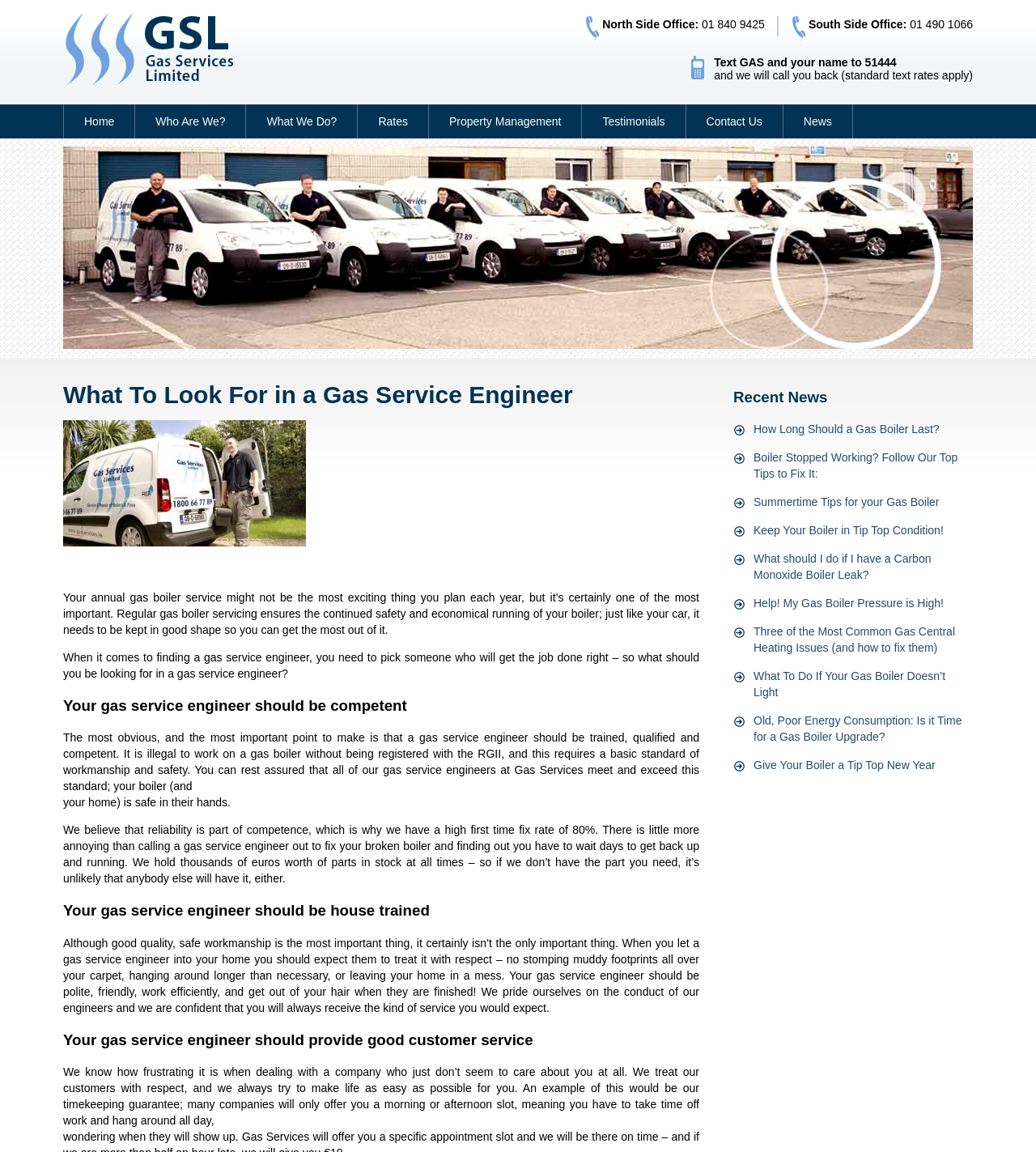Find the bounding box coordinates of the element I should click to carry out the following instruction: "Click the 'How Long Should a Gas Boiler Last?' link".

[0.727, 0.367, 0.907, 0.378]